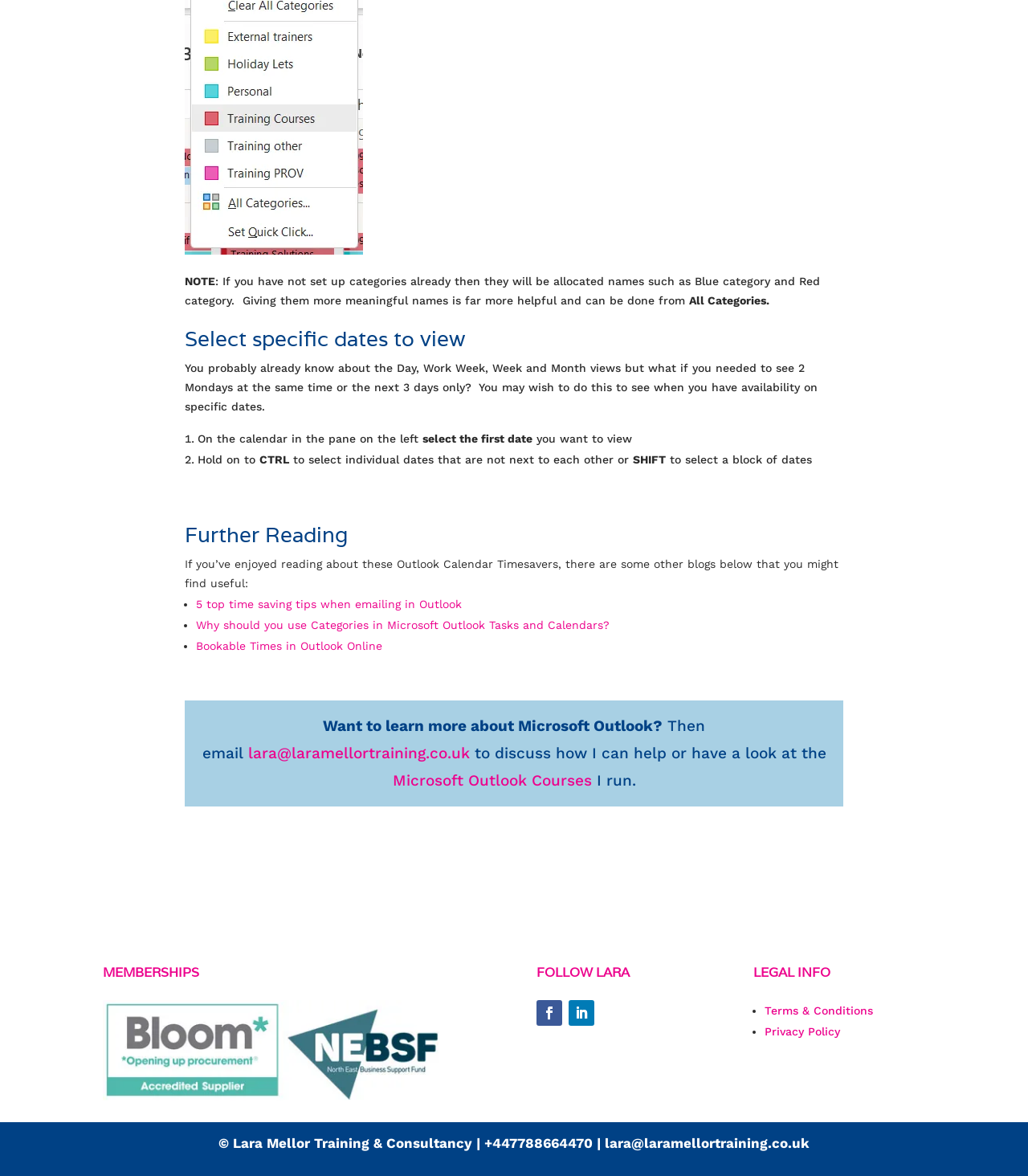Provide your answer to the question using just one word or phrase: What is the topic of the blog post?

Outlook Calendar Timesavers